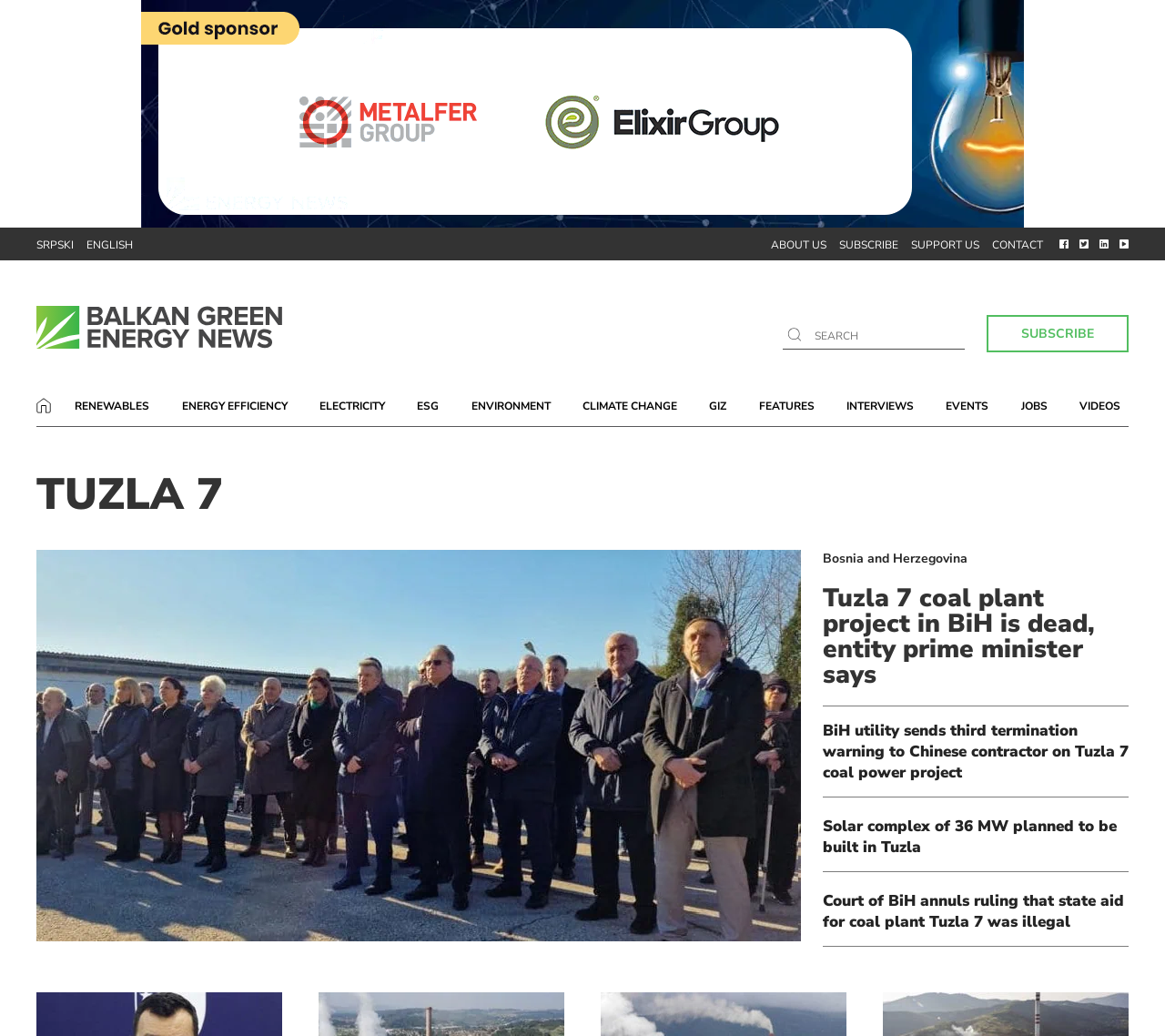Find the bounding box coordinates of the clickable region needed to perform the following instruction: "Switch to Serbian language". The coordinates should be provided as four float numbers between 0 and 1, i.e., [left, top, right, bottom].

[0.031, 0.229, 0.063, 0.243]